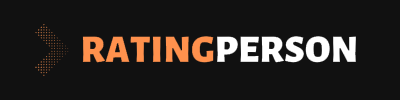Answer this question in one word or a short phrase: What is the background color of the logo?

dark